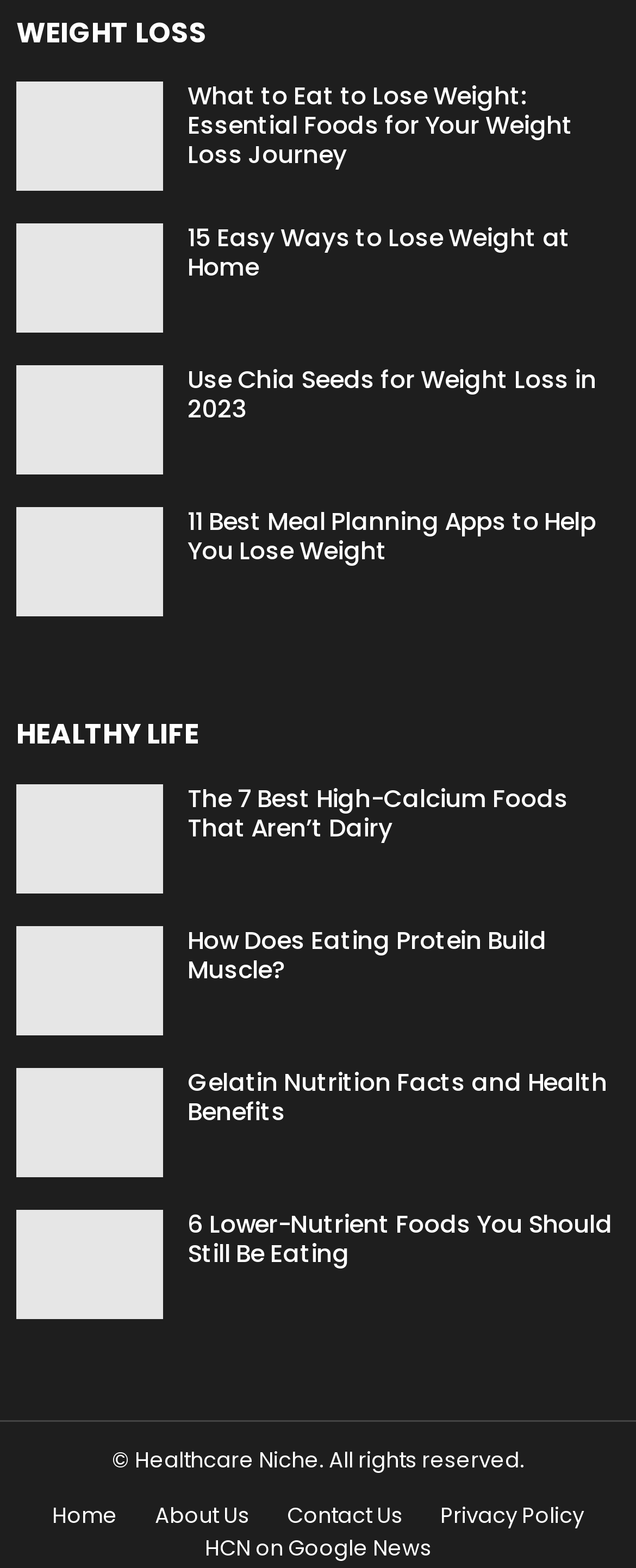Identify the bounding box coordinates of the clickable section necessary to follow the following instruction: "Click on 'eat to lose weight'". The coordinates should be presented as four float numbers from 0 to 1, i.e., [left, top, right, bottom].

[0.026, 0.052, 0.256, 0.122]